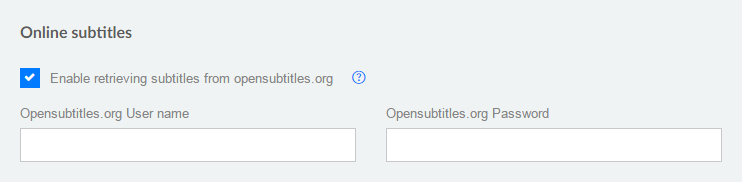What credentials are required to access OpenSubtitles.org resources?
Answer with a single word or short phrase according to what you see in the image.

Username and password